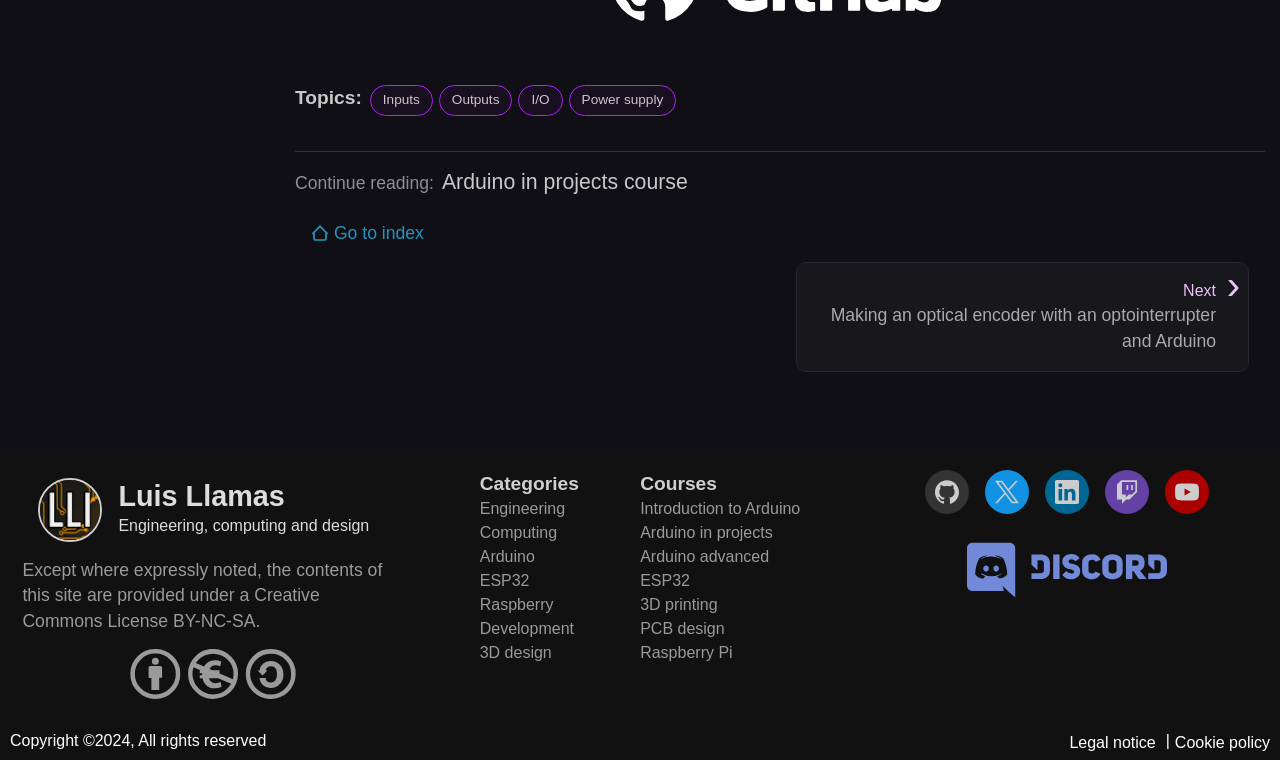Pinpoint the bounding box coordinates of the clickable area needed to execute the instruction: "Go to the 'Arduino in projects' course". The coordinates should be specified as four float numbers between 0 and 1, i.e., [left, top, right, bottom].

[0.5, 0.689, 0.604, 0.712]